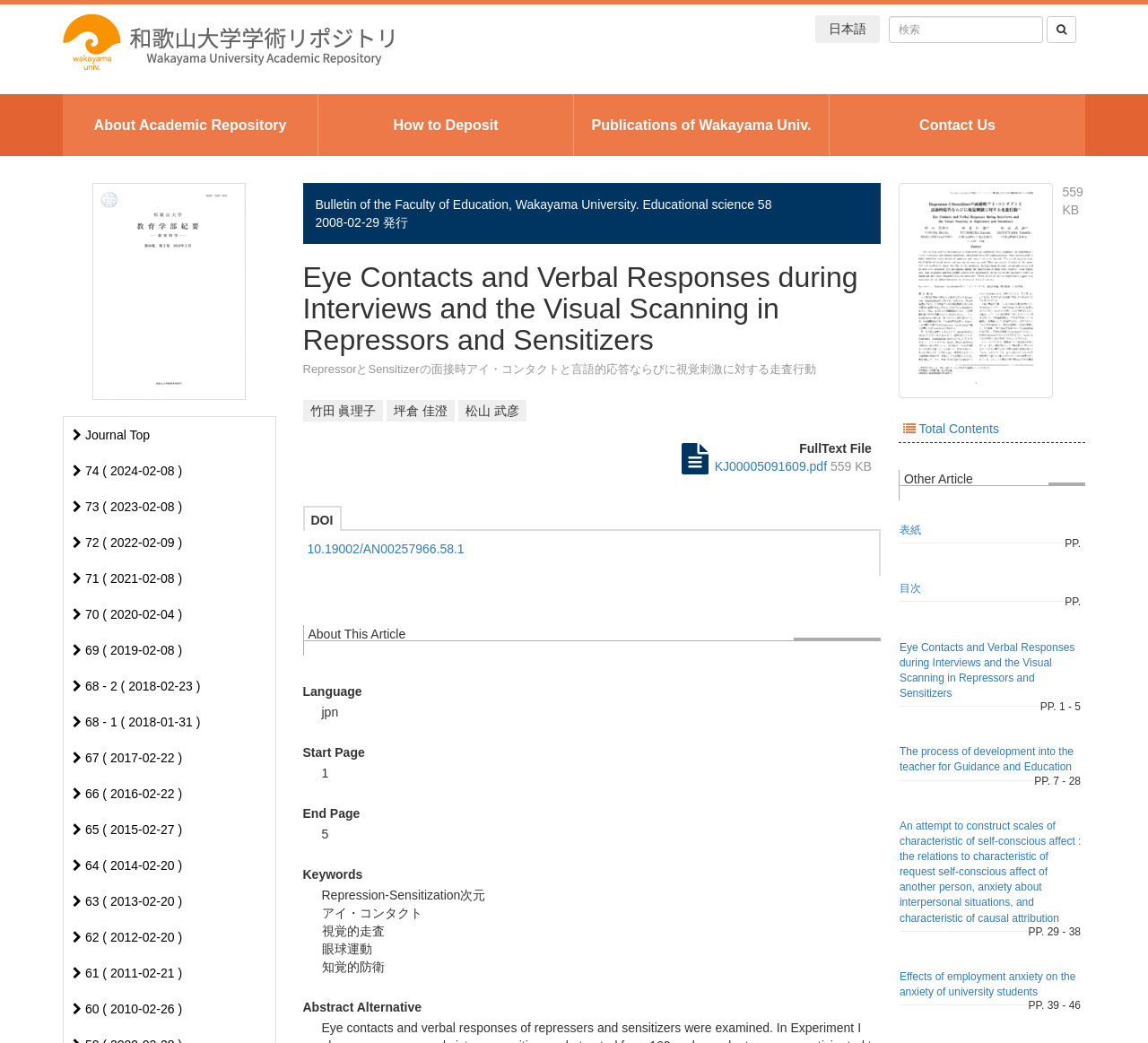Please extract the webpage's main title and generate its text content.

Eye Contacts and Verbal Responses during Interviews and the Visual Scanning in Repressors and Sensitizers